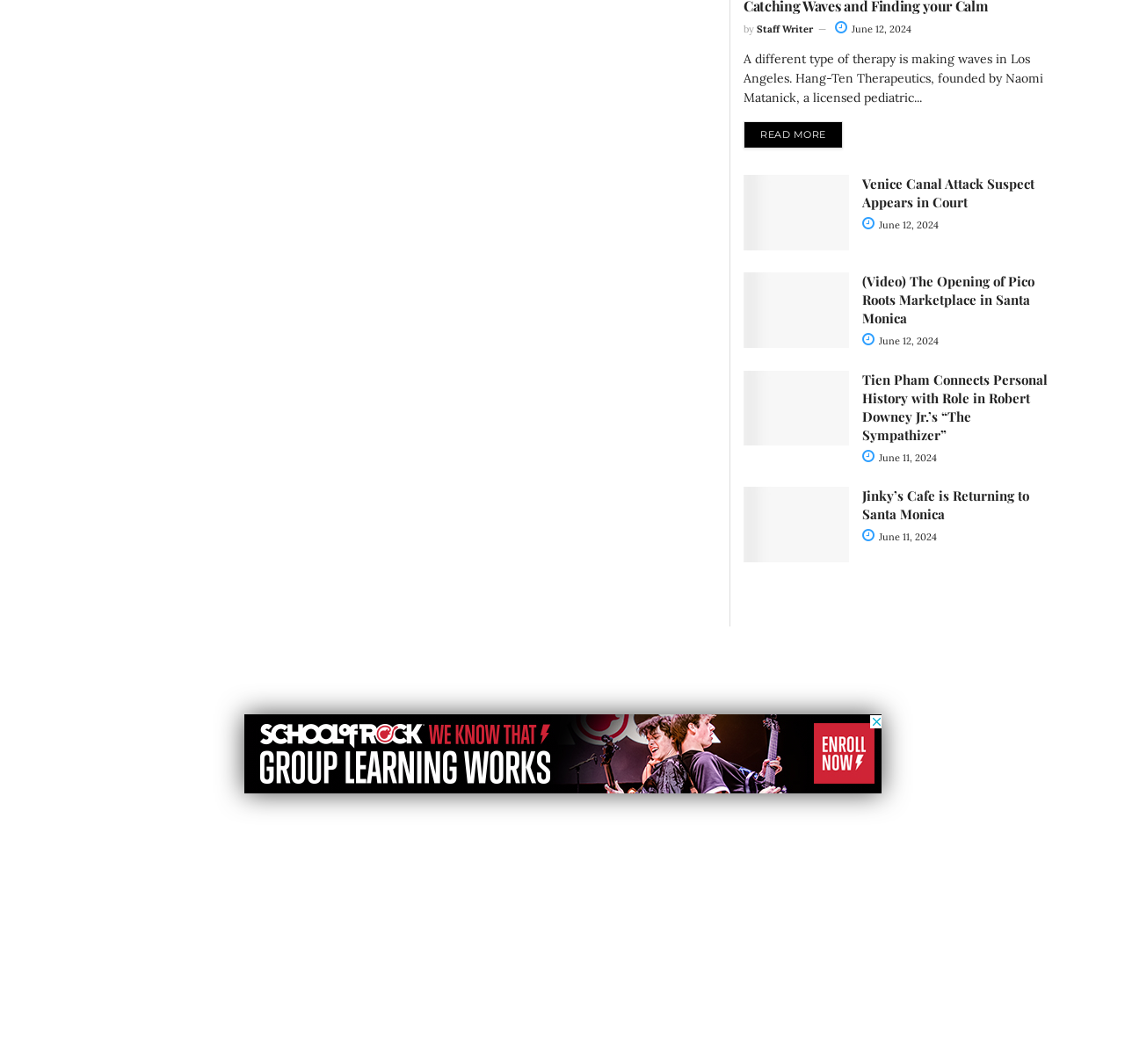Pinpoint the bounding box coordinates of the element you need to click to execute the following instruction: "Read more about Hang-Ten Therapeutics". The bounding box should be represented by four float numbers between 0 and 1, in the format [left, top, right, bottom].

[0.661, 0.114, 0.749, 0.14]